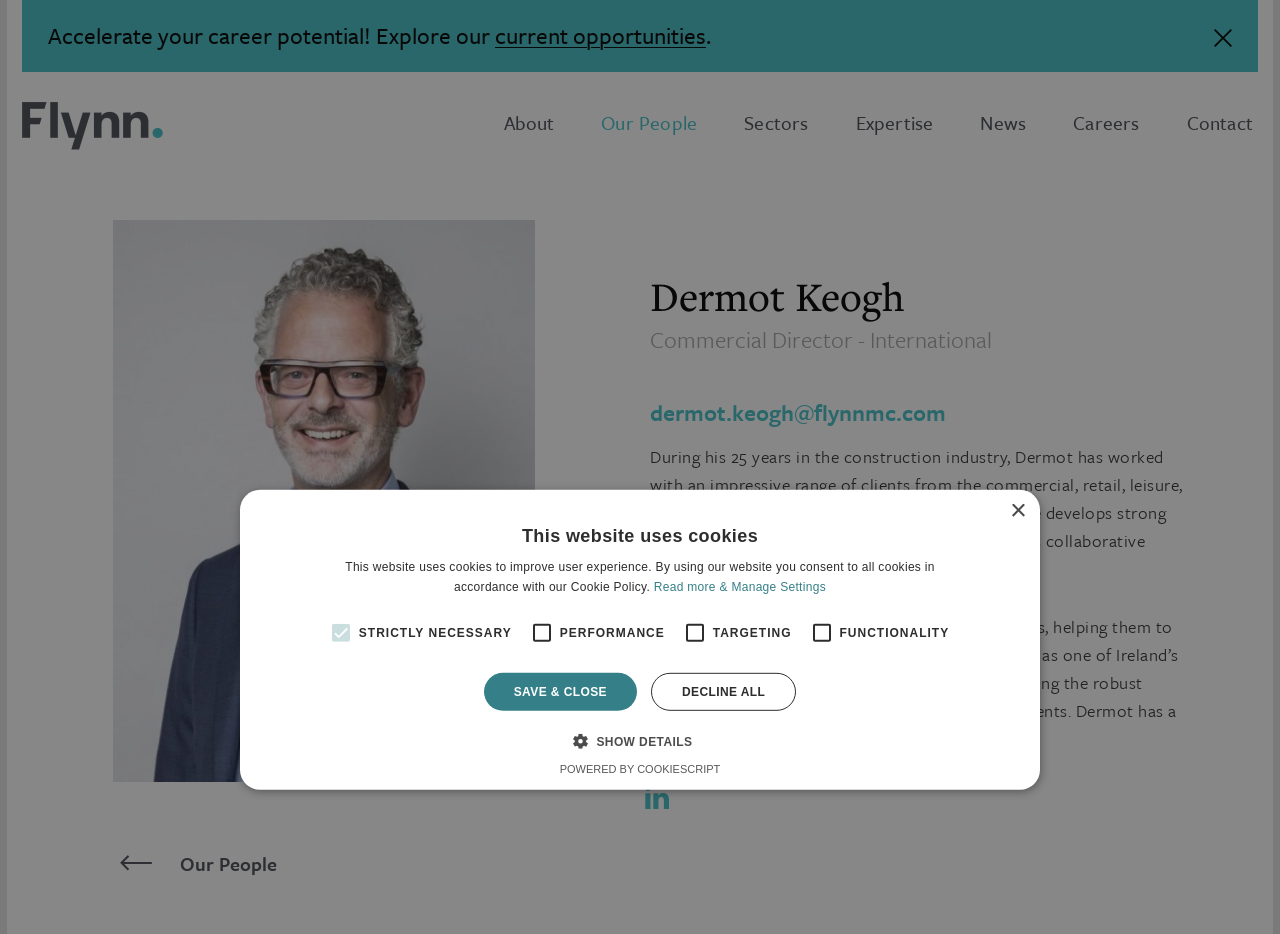Specify the bounding box coordinates of the element's area that should be clicked to execute the given instruction: "Contact Dermot Keogh". The coordinates should be four float numbers between 0 and 1, i.e., [left, top, right, bottom].

[0.508, 0.427, 0.93, 0.457]